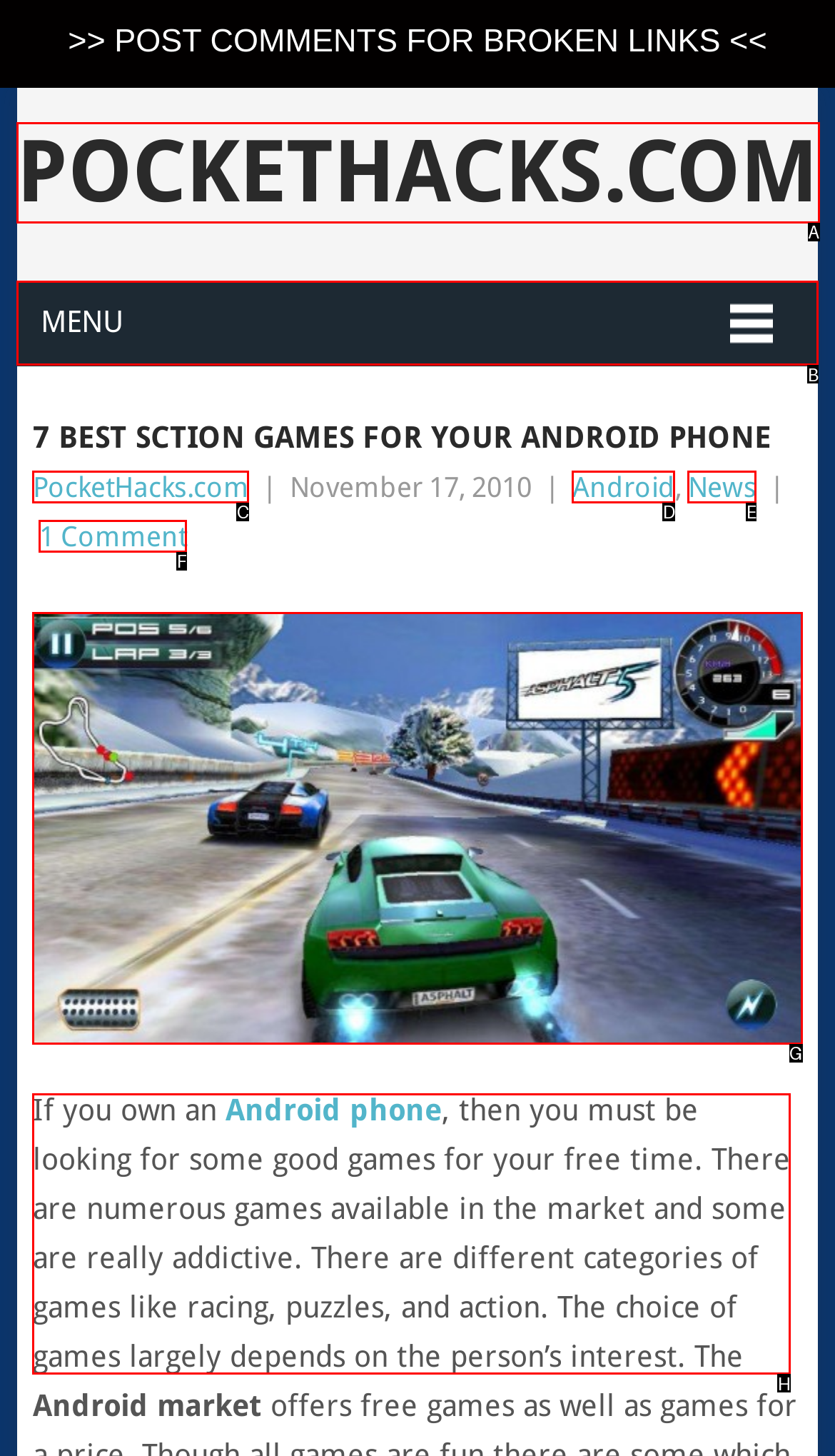Select the letter of the UI element you need to click on to fulfill this task: Read the article. Write down the letter only.

H